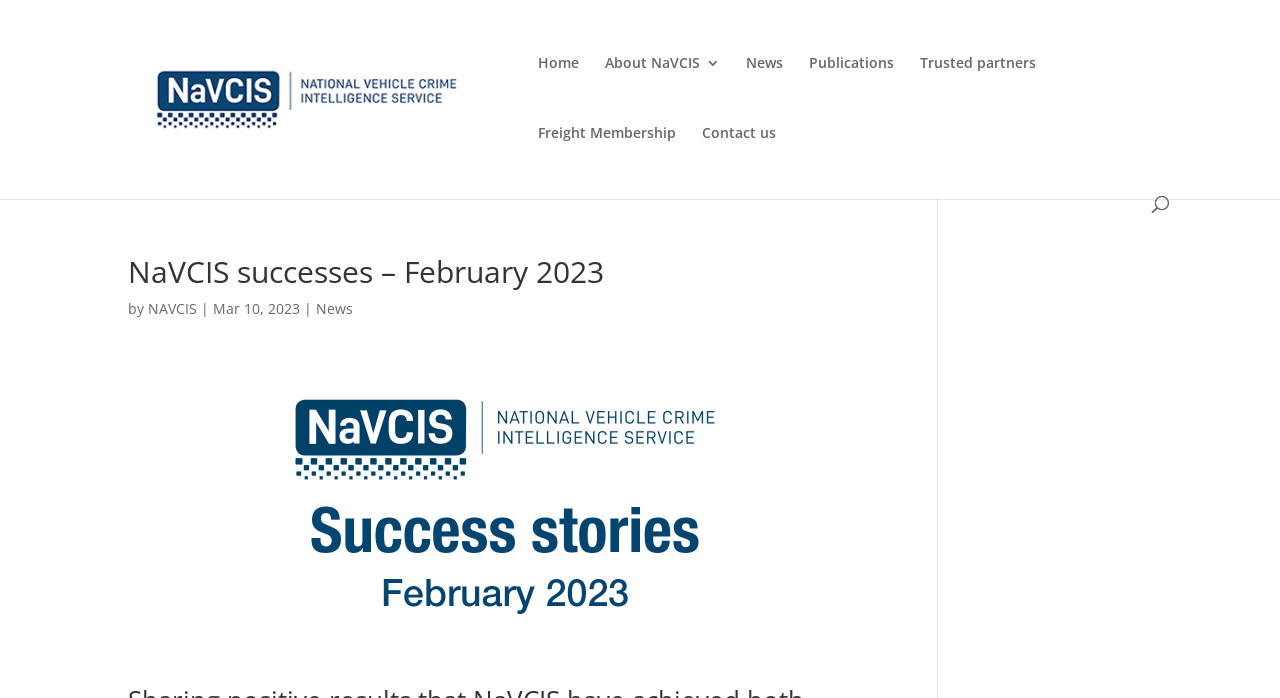Identify the bounding box coordinates for the UI element described by the following text: "Contact us". Provide the coordinates as four float numbers between 0 and 1, in the format [left, top, right, bottom].

[0.548, 0.181, 0.606, 0.281]